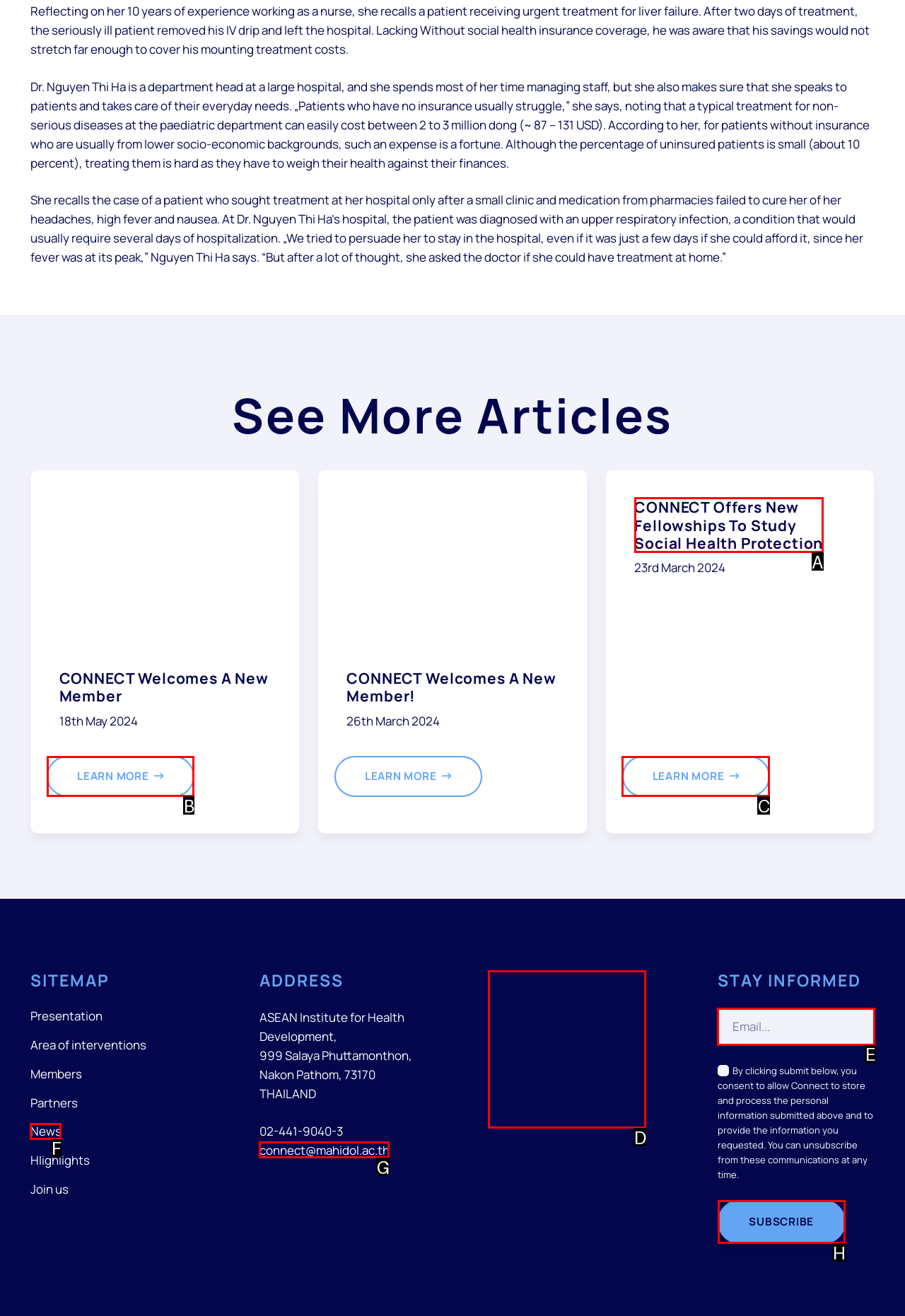Identify the letter of the UI element needed to carry out the task: Click the 'SUBSCRIBE' button
Reply with the letter of the chosen option.

H